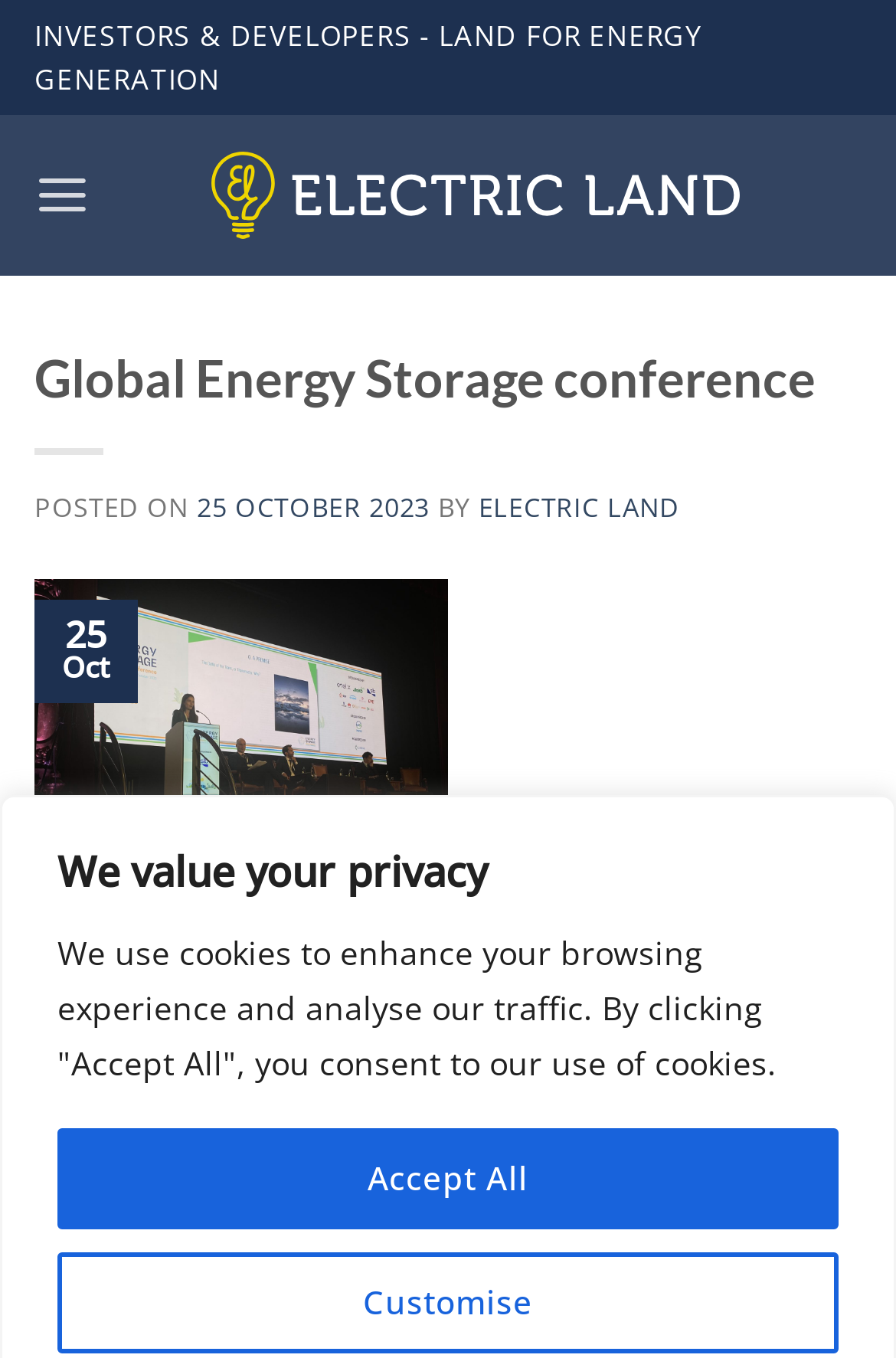Describe every aspect of the webpage in a detailed manner.

The webpage appears to be an article or blog post about the Global Energy Storage conference. At the top, there is a heading that reads "We value your privacy" and two buttons, "Customise" and "Accept All", positioned at the bottom right corner of the screen.

Below the privacy heading, there is a static text element that reads "INVESTORS & DEVELOPERS - LAND FOR ENERGY GENERATION" in a prominent font size. To the right of this text, there is a link to "Electric Land – Foundation Property & Capital Group" accompanied by an image with the same name.

On the top left corner, there is a link to "Menu" which, when expanded, reveals a header section with a heading that reads "Global Energy Storage conference". Below this heading, there is a static text element that reads "POSTED ON" followed by a link to the date "25 OCTOBER 2023". Next to the date, there is a static text element that reads "BY" followed by a link to "ELECTRIC LAND".

The main content of the article begins below the header section, with a static text element that summarizes the conference, stating that it was a great conversation that combined policy, revenues, and technology topics to help companies and policy makers find a path forward.